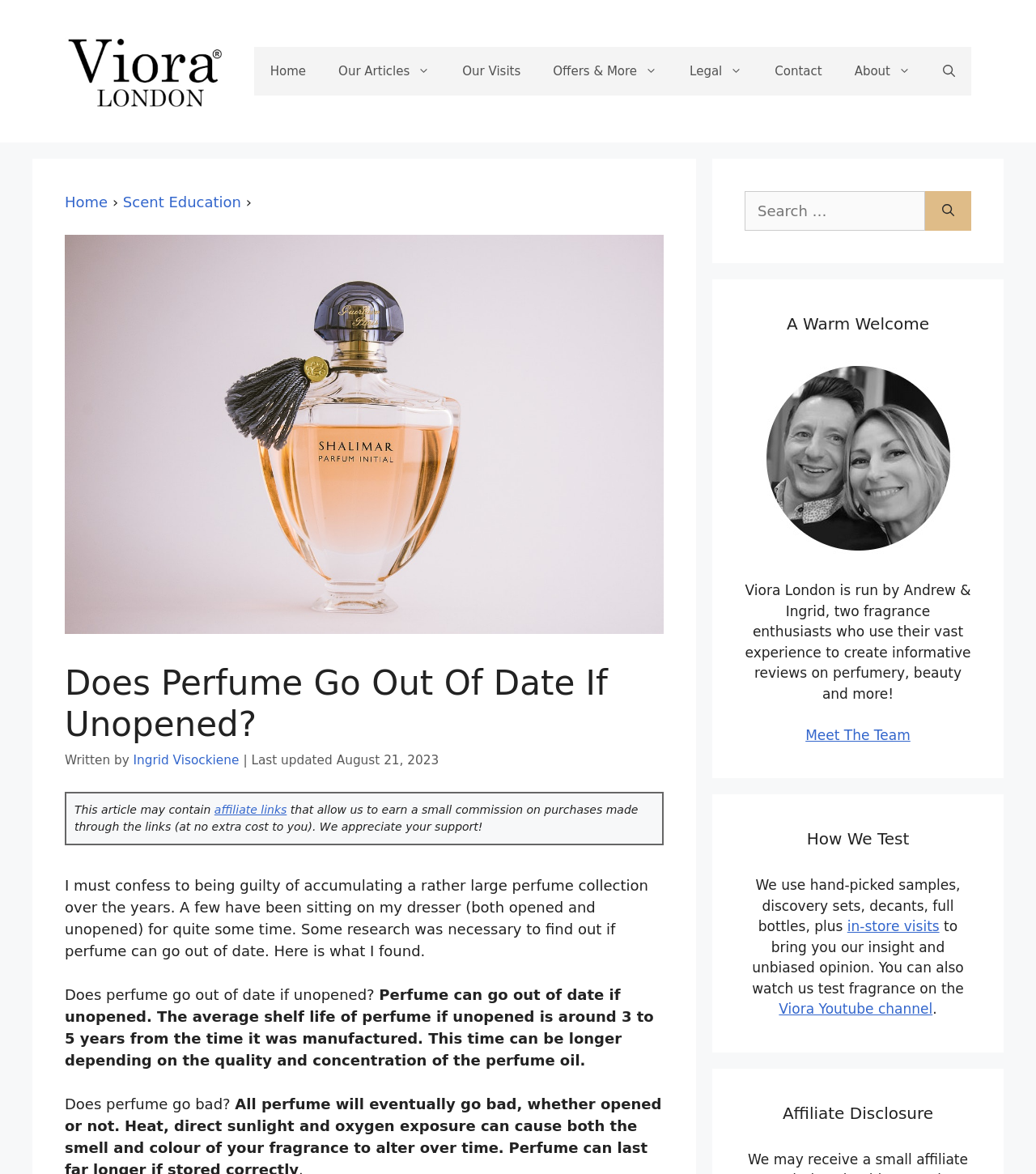Please indicate the bounding box coordinates of the element's region to be clicked to achieve the instruction: "Click the 'Home' link". Provide the coordinates as four float numbers between 0 and 1, i.e., [left, top, right, bottom].

None